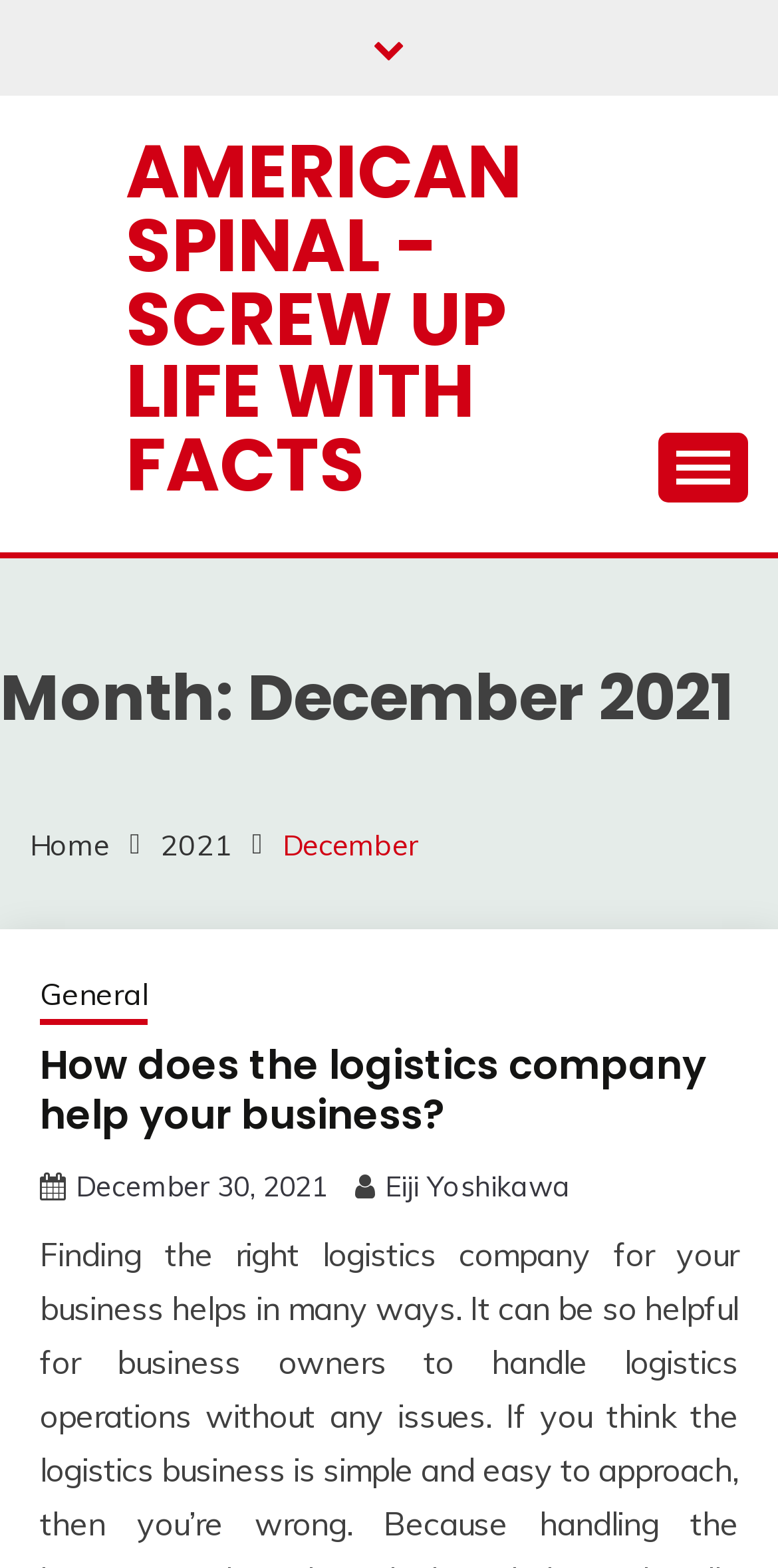How many links are in the breadcrumbs navigation?
Based on the visual details in the image, please answer the question thoroughly.

I counted the number of link elements within the navigation element with the description 'Breadcrumbs', which are 'Home', '2021', 'December', and 'General'.